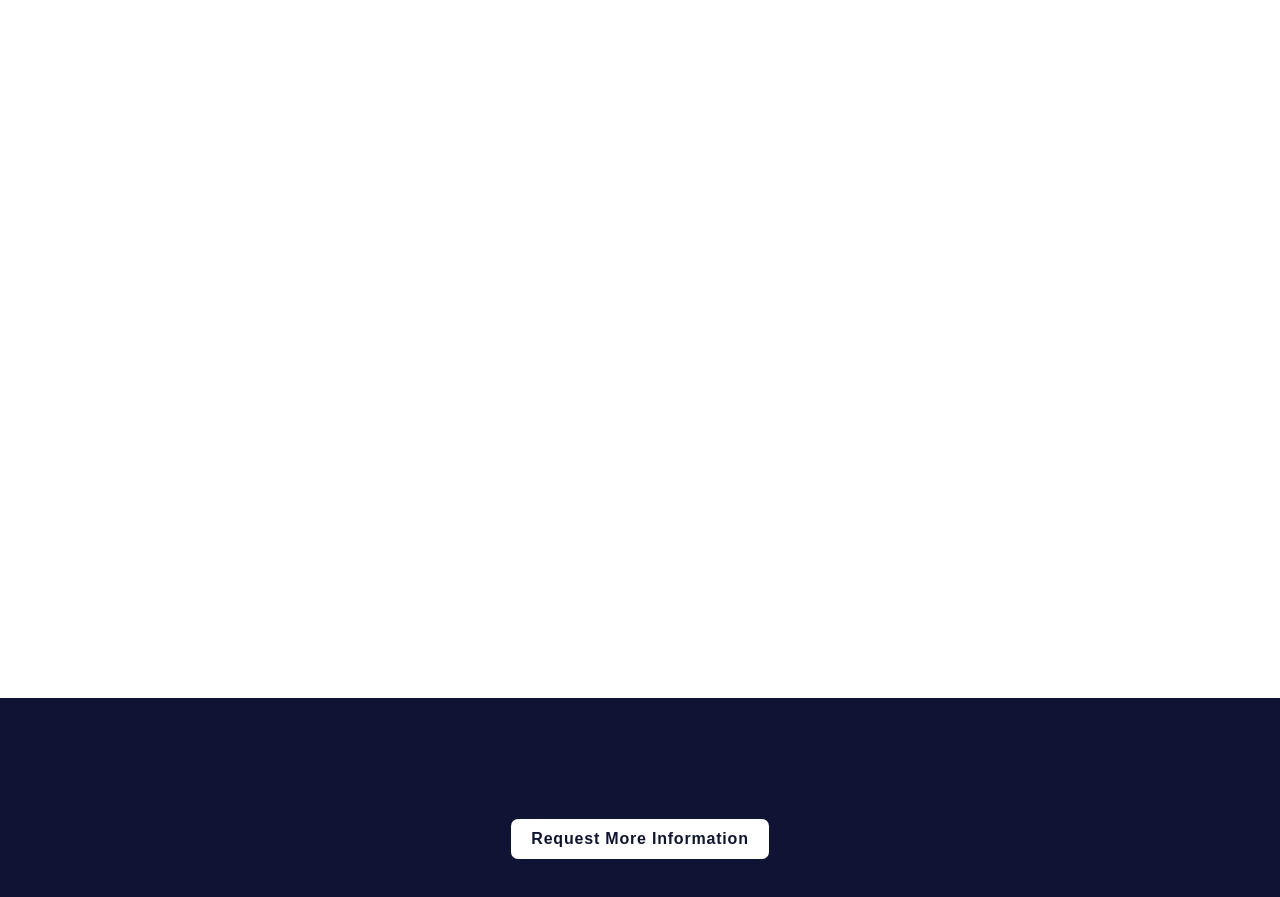Please respond in a single word or phrase: 
How many locations are listed under Other Locations?

6